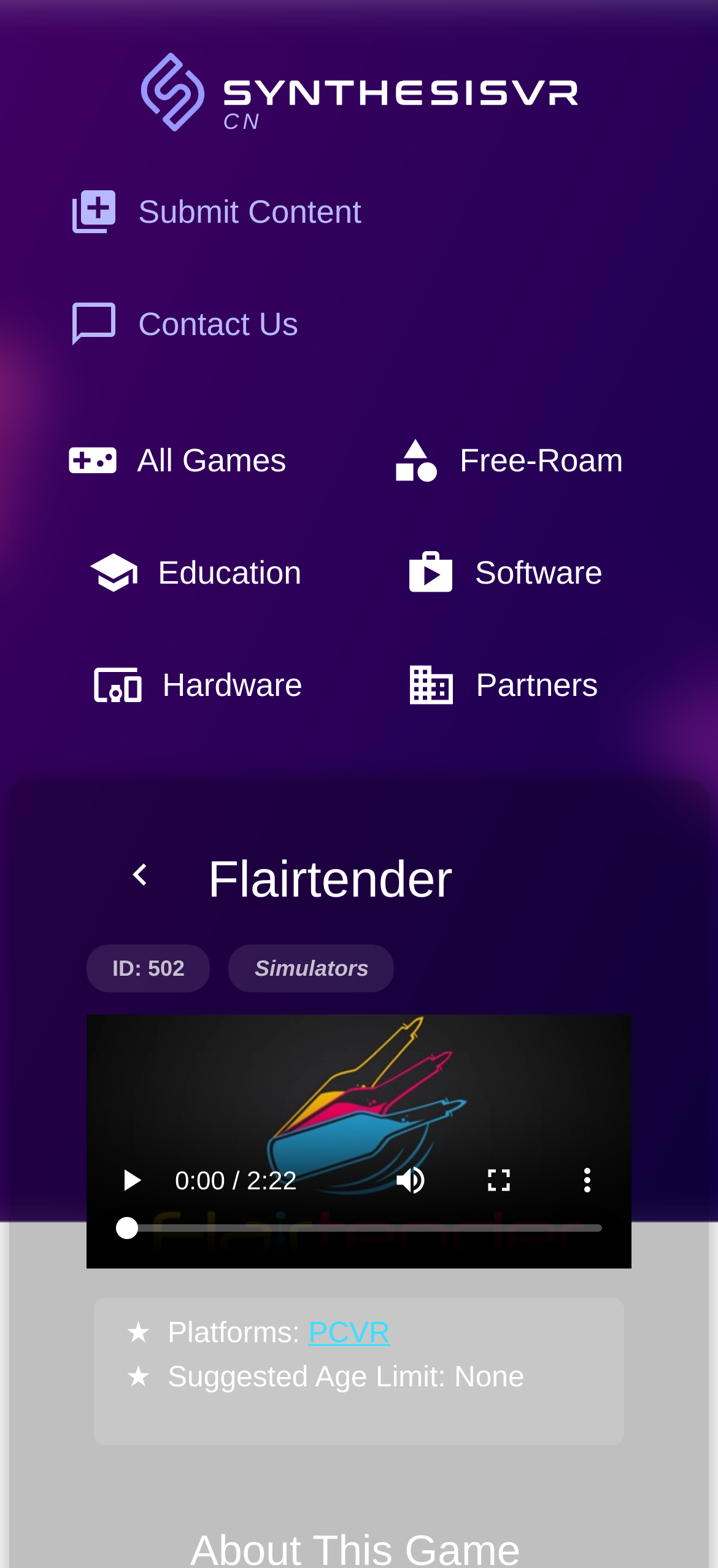Write an extensive caption that covers every aspect of the webpage.

The webpage is about Flairtender, a virtual reality bartending game. At the top left, there is a link to SynthesisVR CN, accompanied by an image of SynthesisVR. Below this, there are several links to different sections, including "Submit Content", "Contact Us", "All Games", "Free-Roam", "Education", "Software", "Hardware", and "Partners". 

On the right side of the page, there is a heading "Flairtender" with a left arrow button next to it. Below this, there are two buttons, one with the ID "502" and another link to "Simulators". 

The main content of the page is a video showcasing the game, with several buttons to control the video, including play, mute, enter full screen, and show more media controls. There is also a horizontal slider to scrub through the video. 

At the bottom of the page, there is a list with two items: "Platforms:" with a link to "PCVR", and "Suggested Age Limit: None".